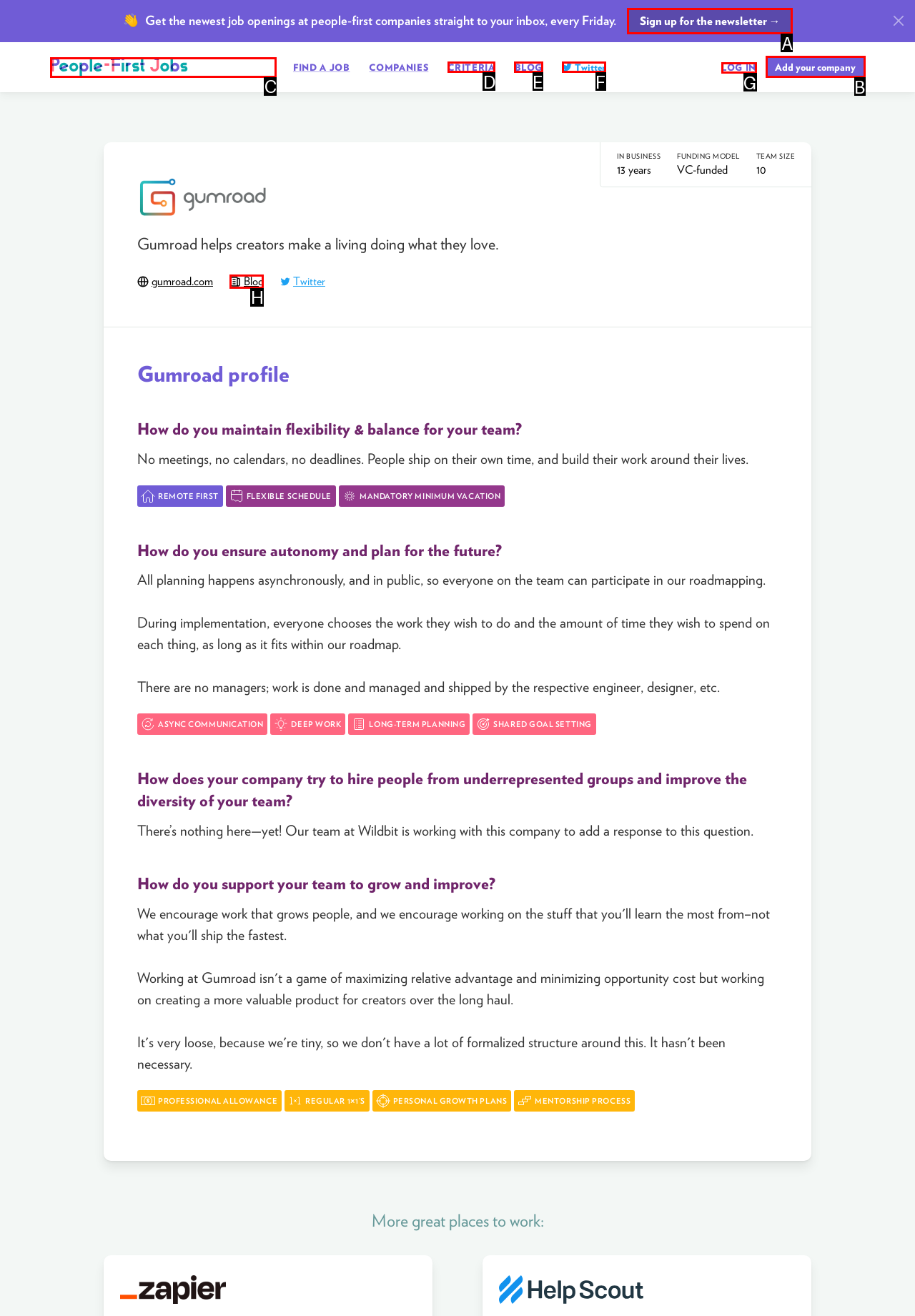Determine which option you need to click to execute the following task: Visit Gumroad blog. Provide your answer as a single letter.

H